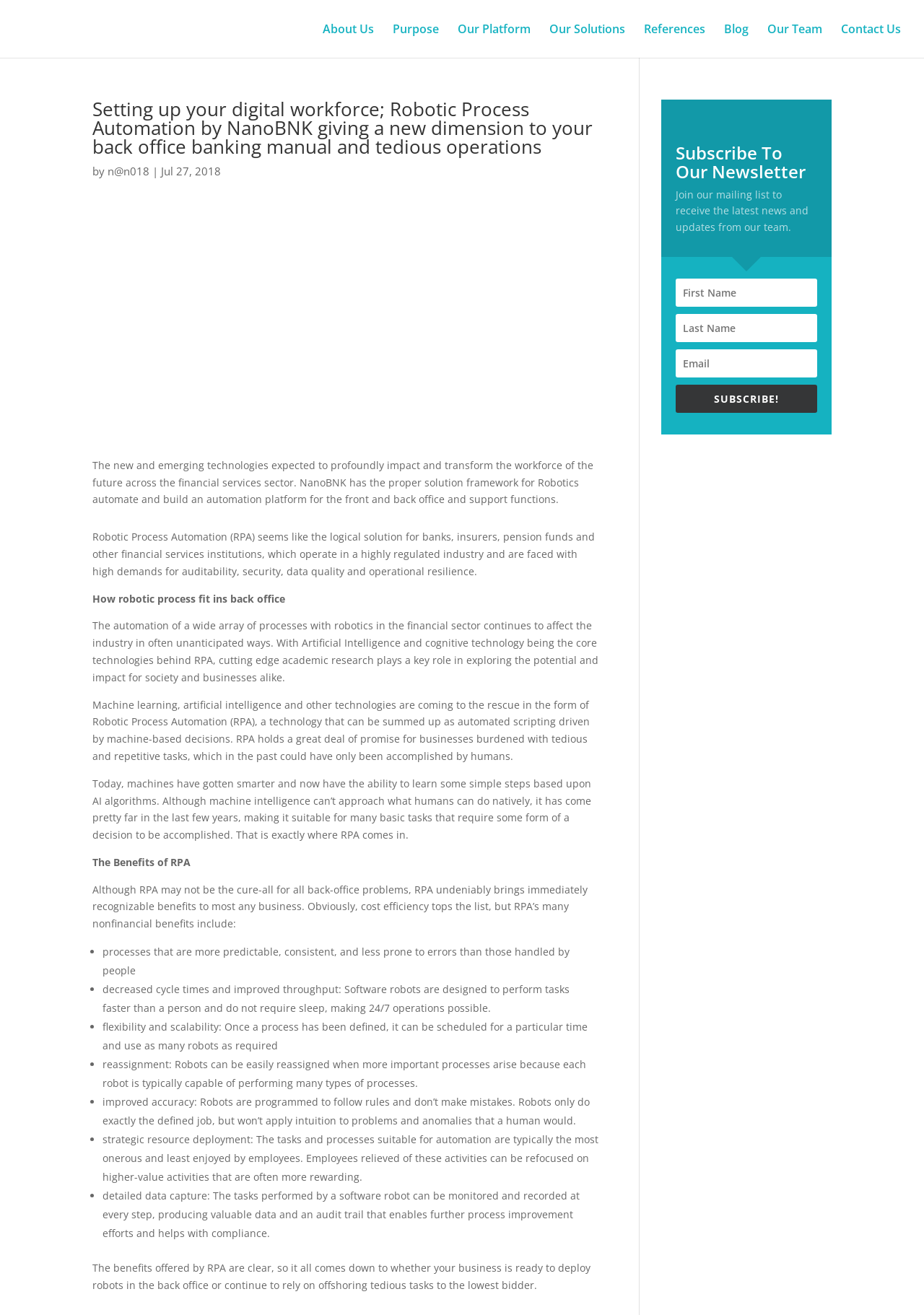Detail the features and information presented on the webpage.

This webpage is about NanoBNK's Robotic Process Automation (RPA) solutions for the financial services sector. At the top, there is a logo and a navigation menu with links to various sections of the website, including "About Us", "Purpose", "Our Platform", "Our Solutions", "References", "Blog", "Our Team", and "Contact Us".

Below the navigation menu, there is a heading that reads "Setting up your digital workforce; Robotic Process Automation by NanoBNK giving a new dimension to your back office banking manual and tedious operations". This is followed by a brief introduction to RPA and its benefits in the financial sector.

The main content of the webpage is divided into several sections. The first section discusses the challenges faced by financial institutions and how RPA can help. The second section explains how RPA works and its benefits, including cost efficiency, improved accuracy, and increased productivity.

The third section lists the benefits of RPA in more detail, including processes that are more predictable and less prone to errors, decreased cycle times, flexibility and scalability, reassignment, improved accuracy, strategic resource deployment, and detailed data capture.

At the bottom of the page, there is a section to subscribe to the company's newsletter, with a heading, a brief description, and a form to input first name, last name, and email address. There is also a "SUBSCRIBE!" button to submit the form.

Throughout the page, there are several images, including the company logo and a banner image at the bottom. The layout is clean and easy to navigate, with clear headings and concise text.